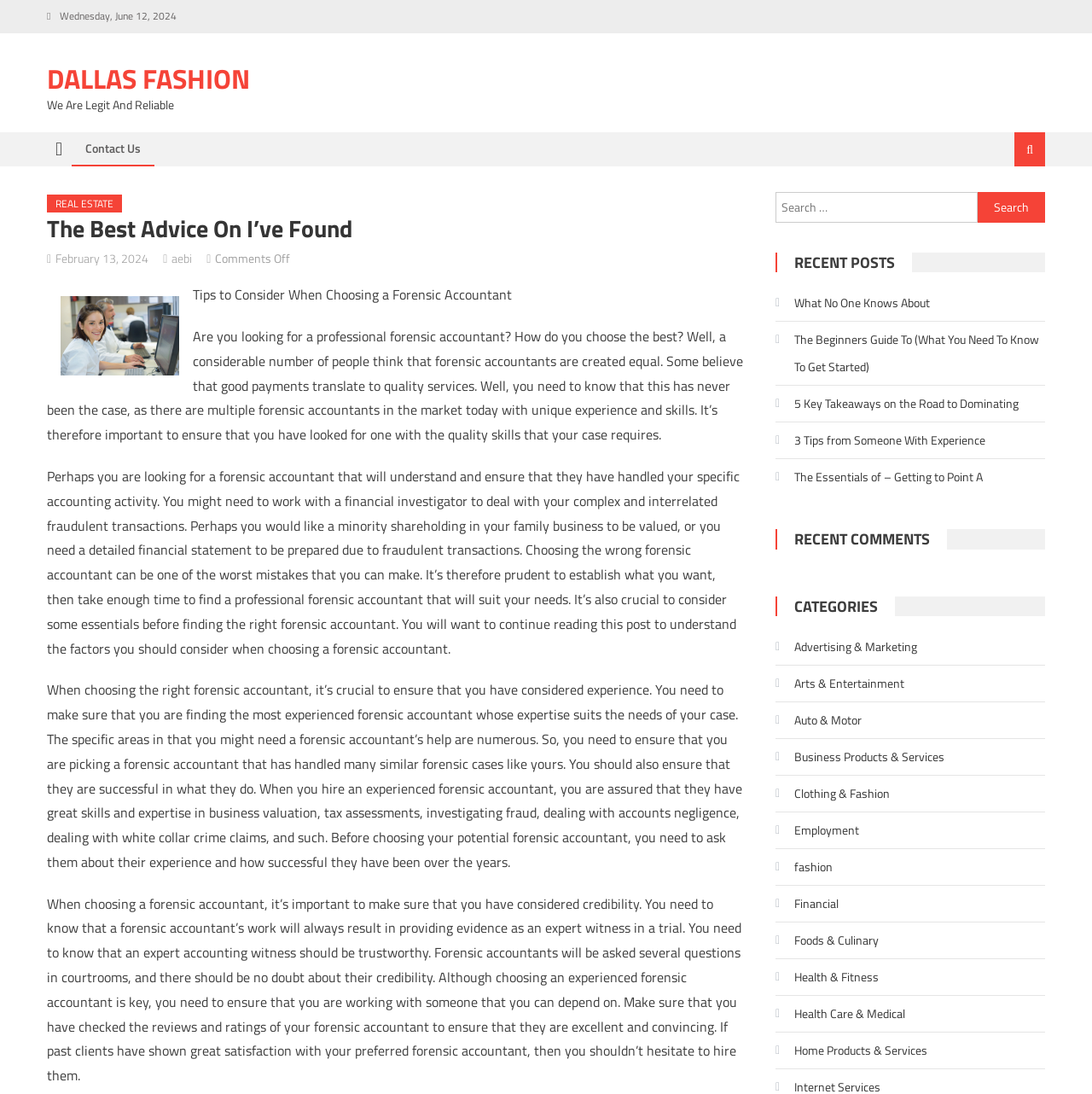Find the bounding box coordinates for the HTML element specified by: "Home Products & Services".

[0.71, 0.948, 0.849, 0.973]